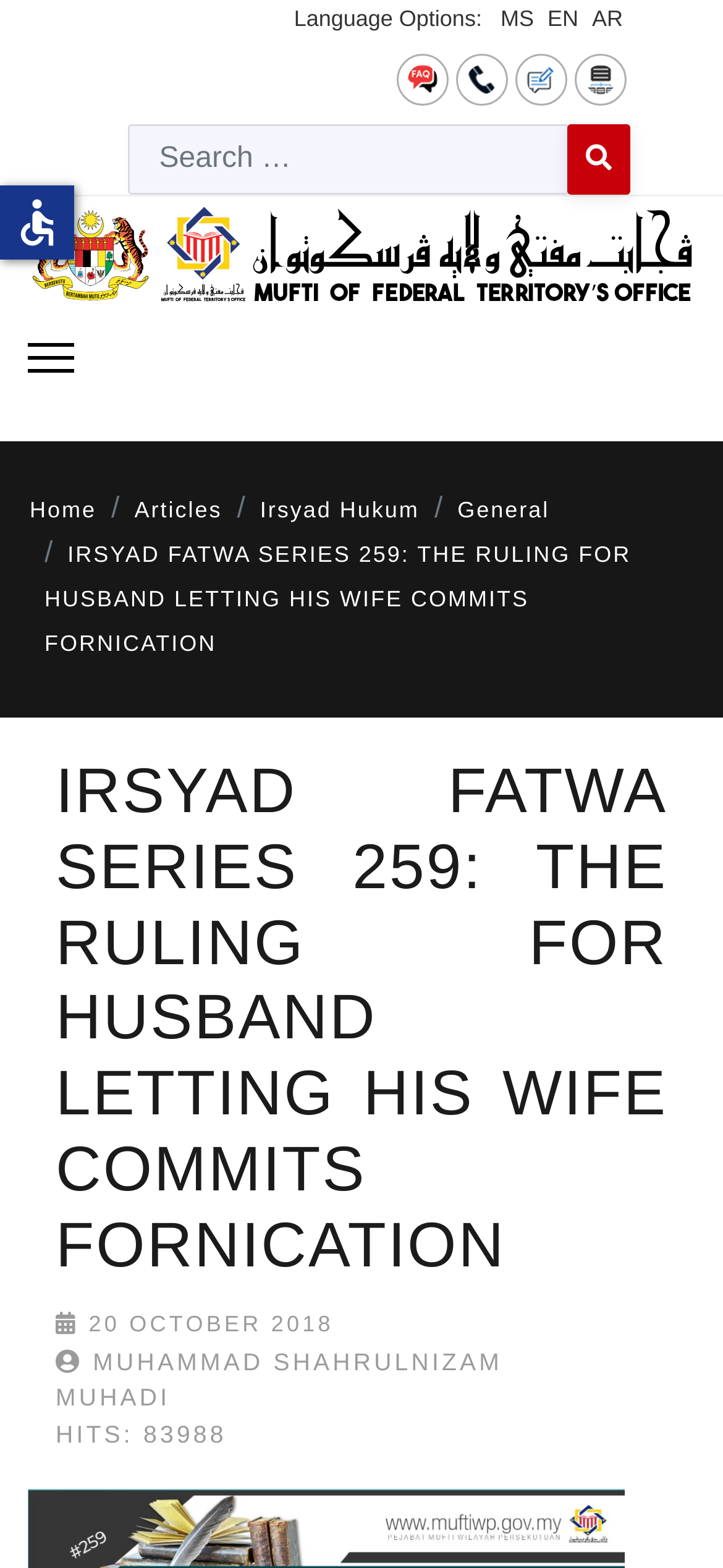Please mark the clickable region by giving the bounding box coordinates needed to complete this instruction: "Read Irsyad Hukum articles".

[0.36, 0.317, 0.58, 0.333]